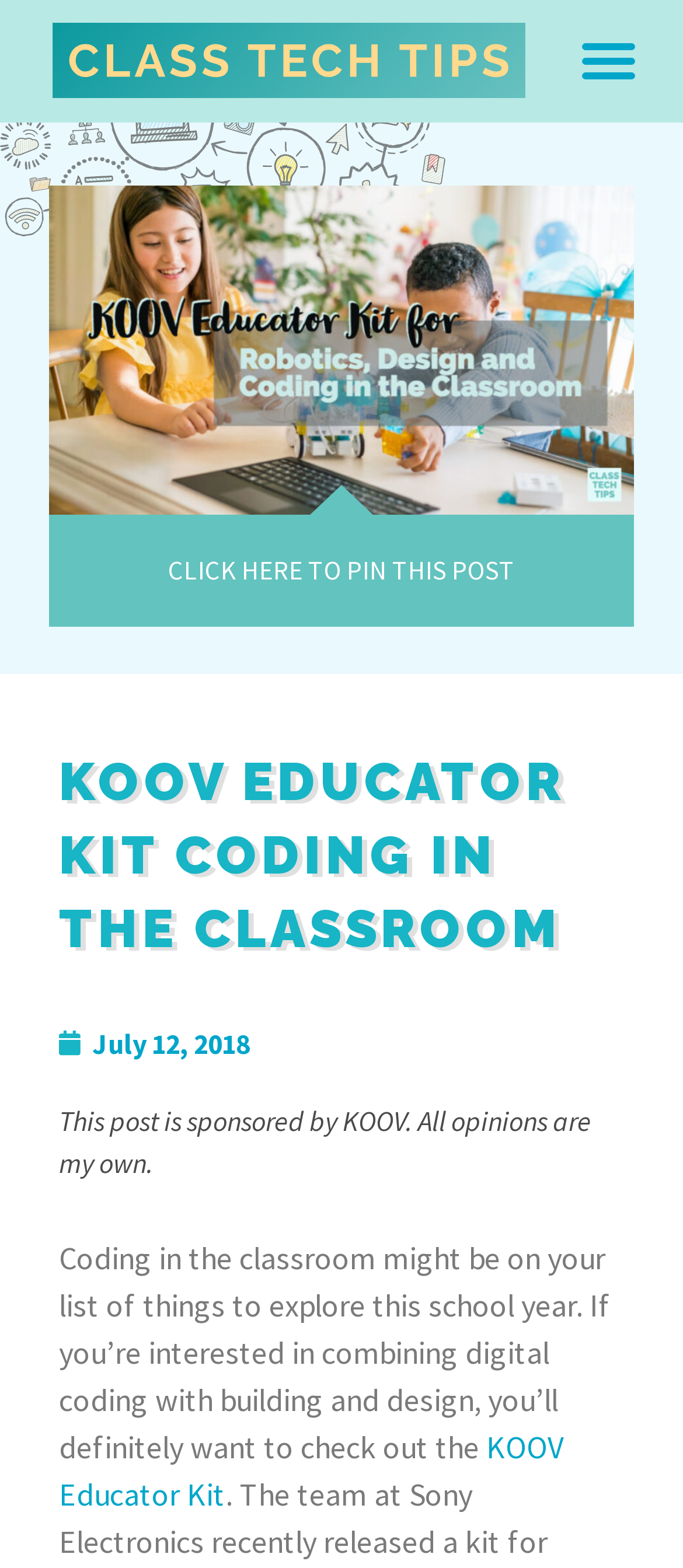Answer the question below with a single word or a brief phrase: 
What is the topic of the post?

Coding in the classroom